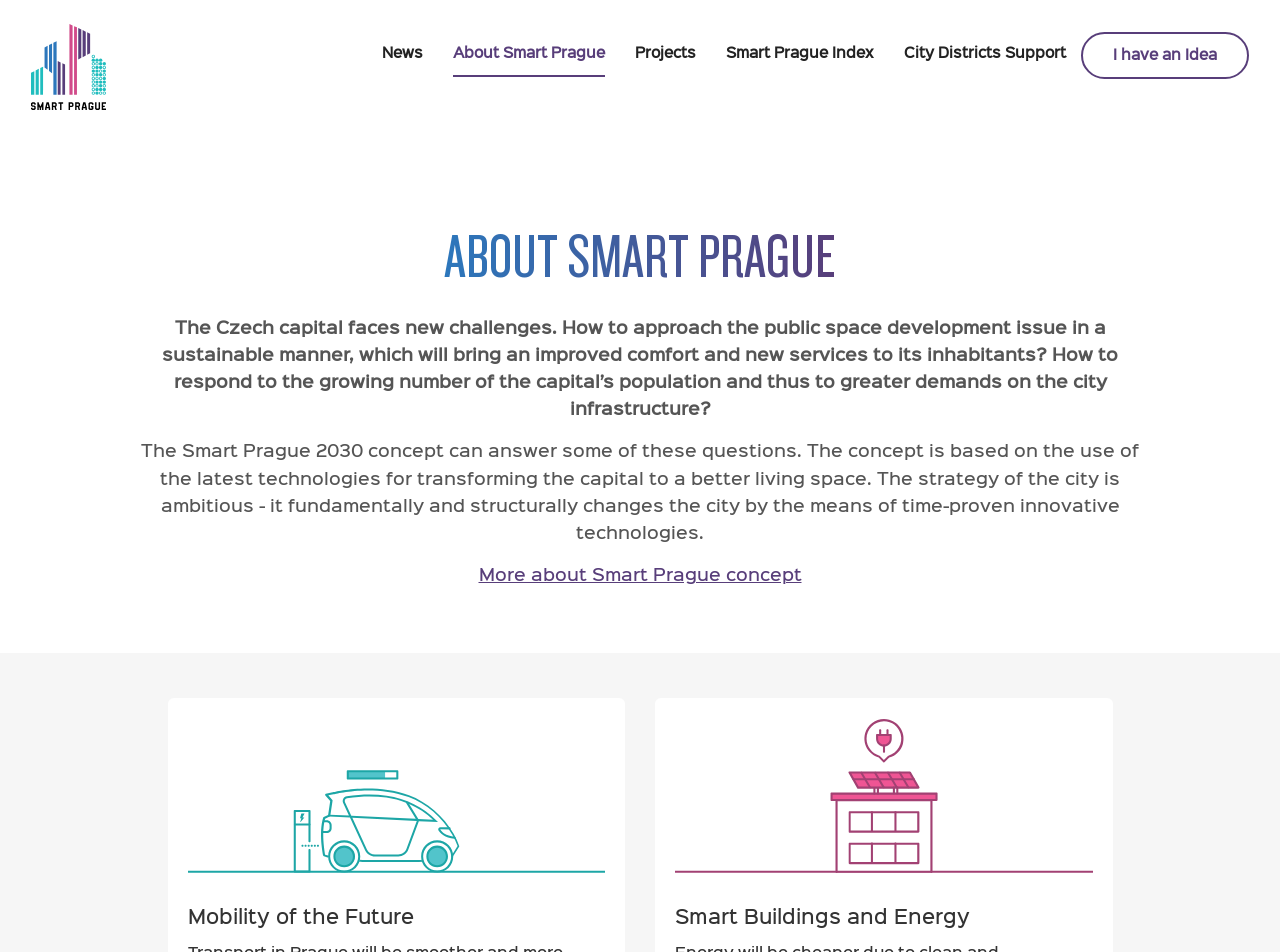Please reply with a single word or brief phrase to the question: 
How many main sections are there on this webpage?

4